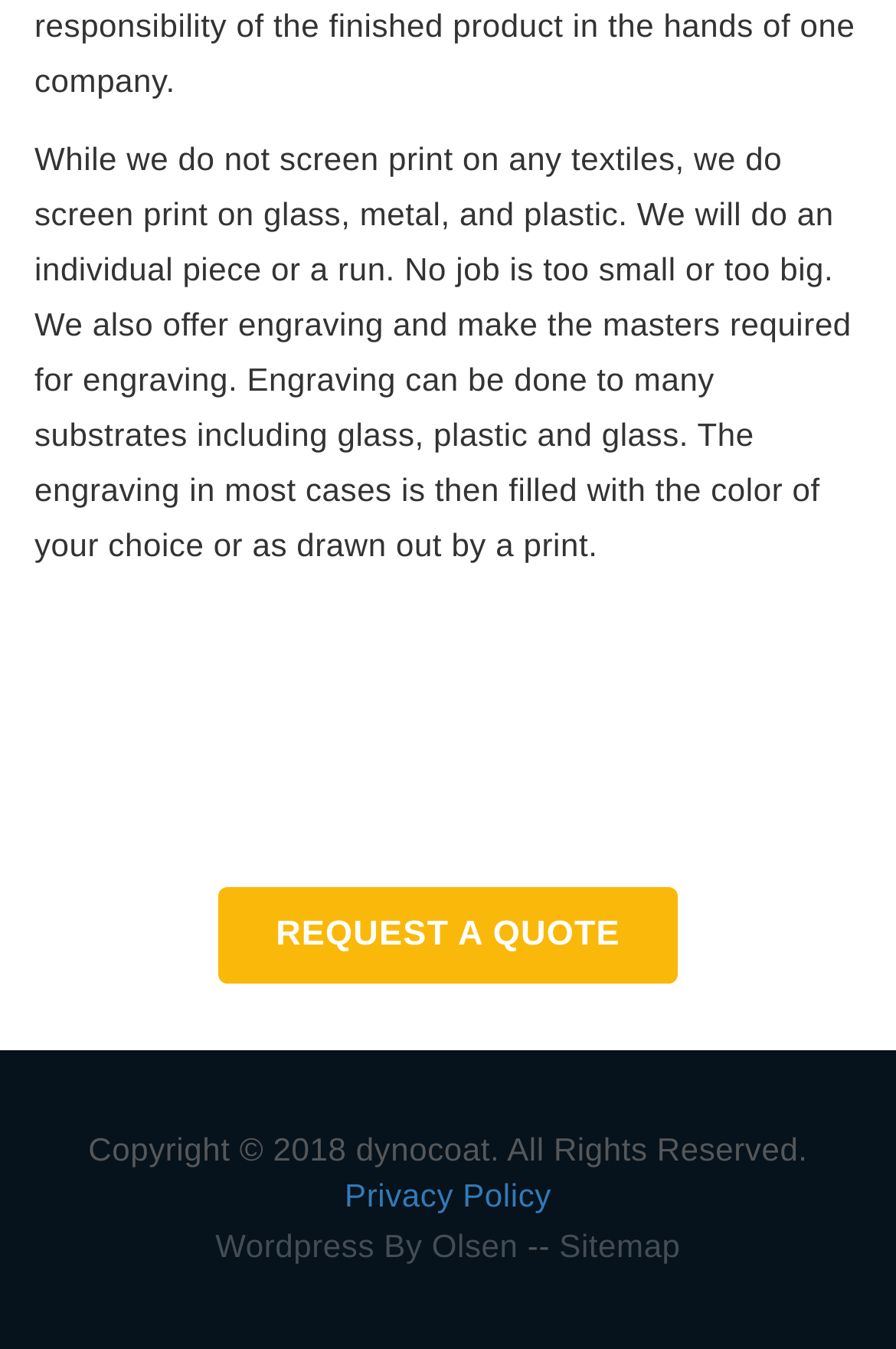Find the bounding box of the UI element described as follows: "Privacy Policy".

[0.385, 0.872, 0.615, 0.899]